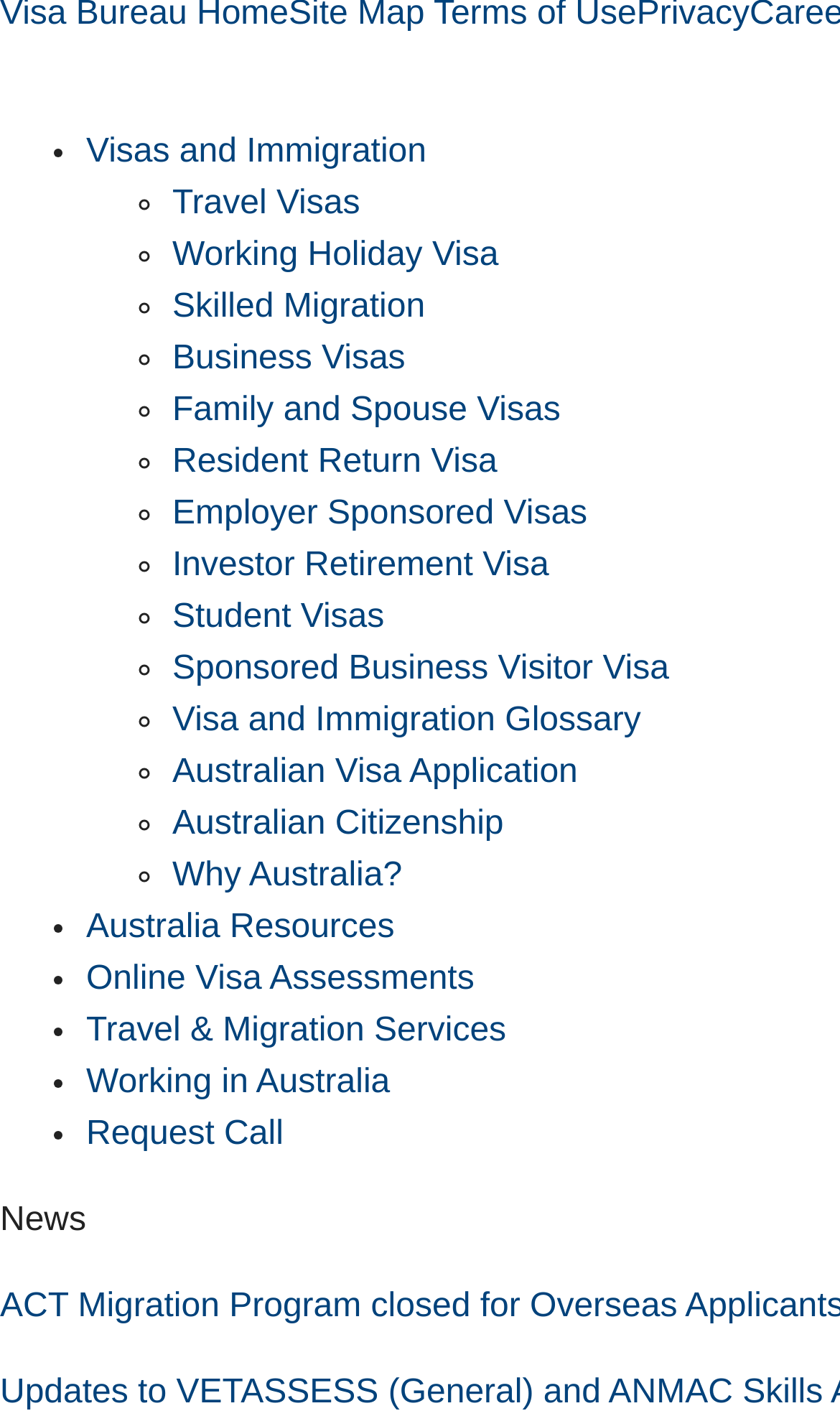What is the last link in the list of visas?
Please ensure your answer to the question is detailed and covers all necessary aspects.

The last link in the list of visas is 'Why Australia?', which may provide information or reasons why users should consider Australia as a destination for their visa or immigration needs.